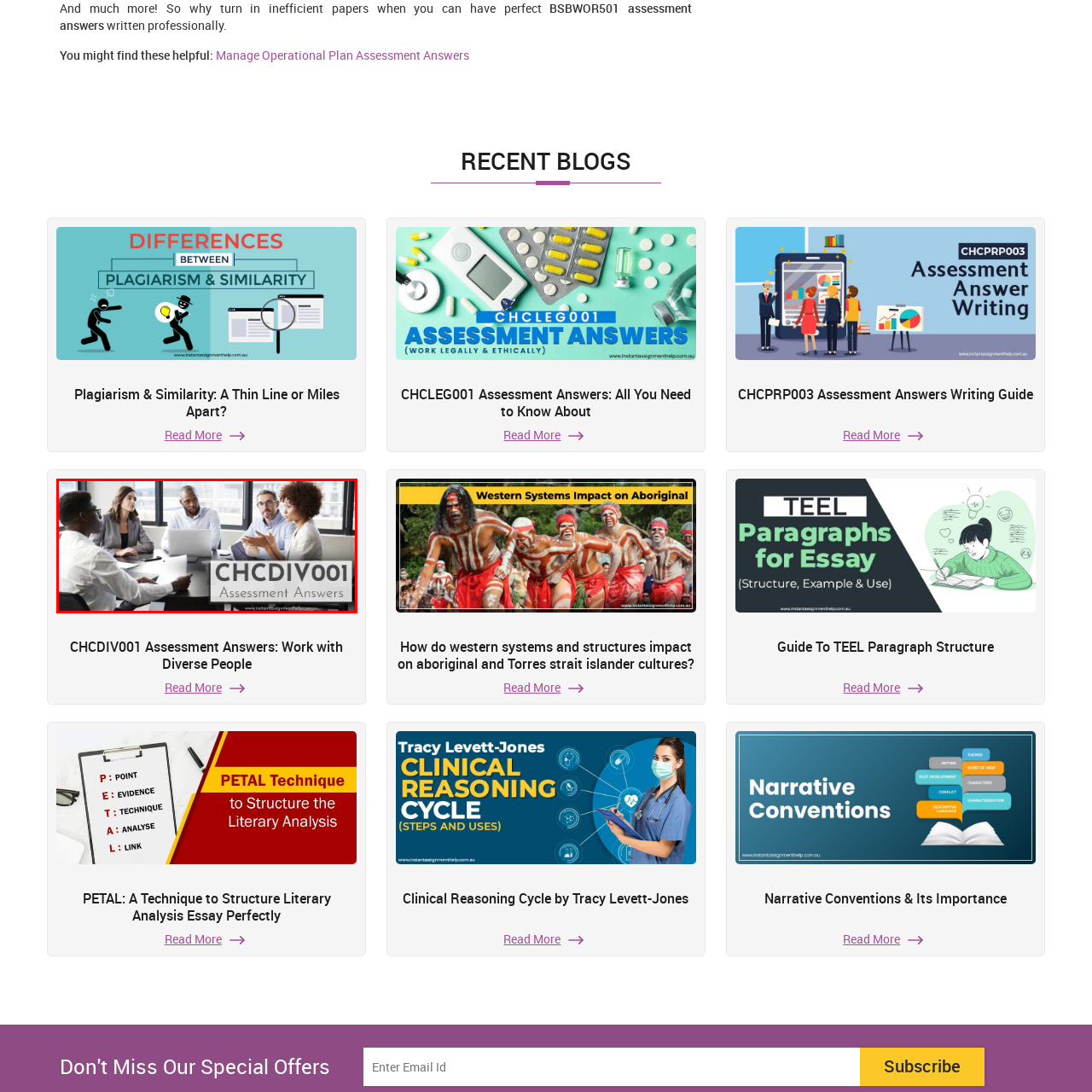Concentrate on the image highlighted by the red boundary and deliver a detailed answer to the following question, using the information from the image:
What is the woman with curly hair doing?

I observed the woman with curly hair in the image, and she appears to be animatedly presenting, showcasing her engagement and involvement in the conversation, suggesting that she is actively contributing to the discussion.